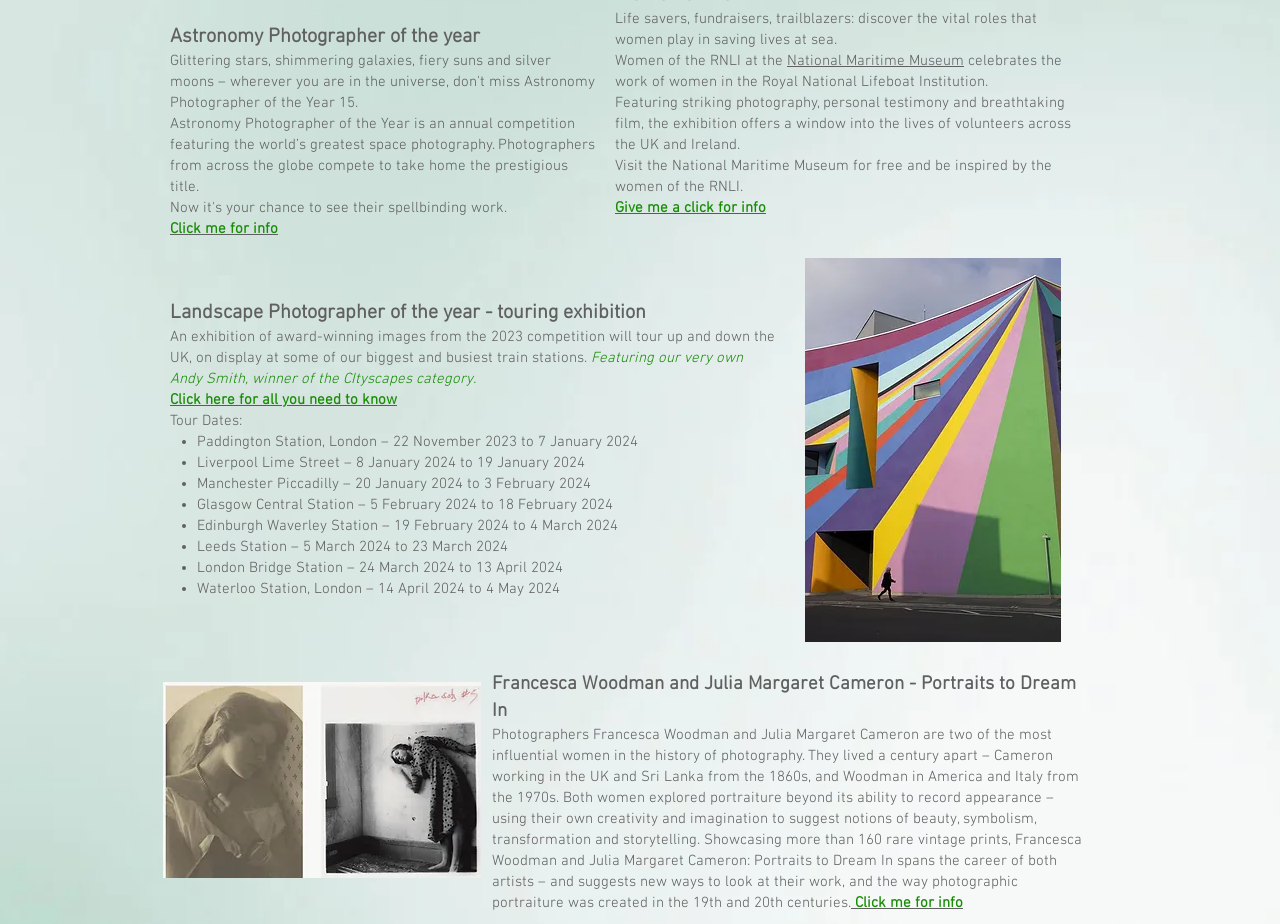Find the bounding box of the UI element described as: "Click me for info". The bounding box coordinates should be given as four float values between 0 and 1, i.e., [left, top, right, bottom].

[0.665, 0.968, 0.752, 0.987]